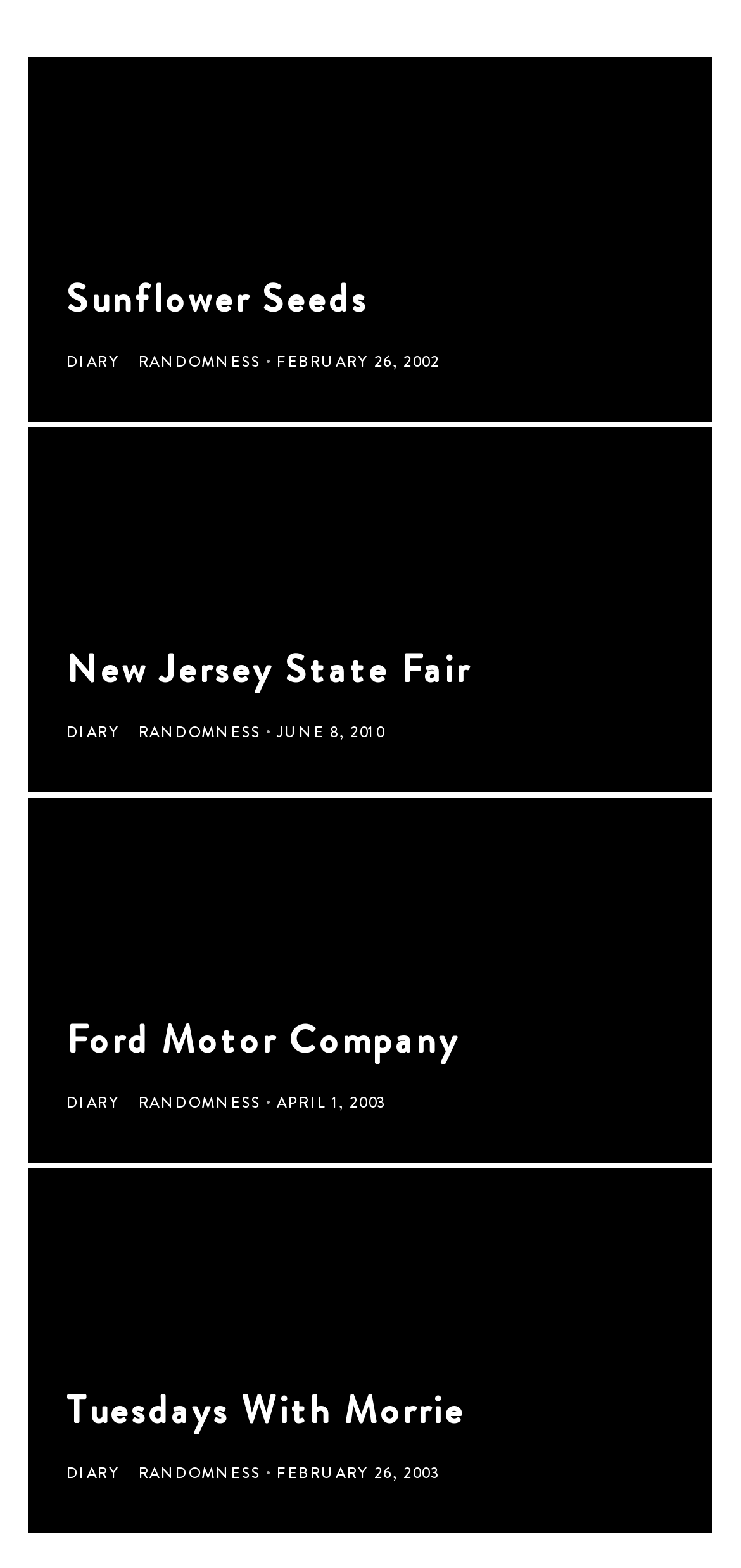What is the title of the last article?
Please provide a single word or phrase in response based on the screenshot.

Tuesdays With Morrie